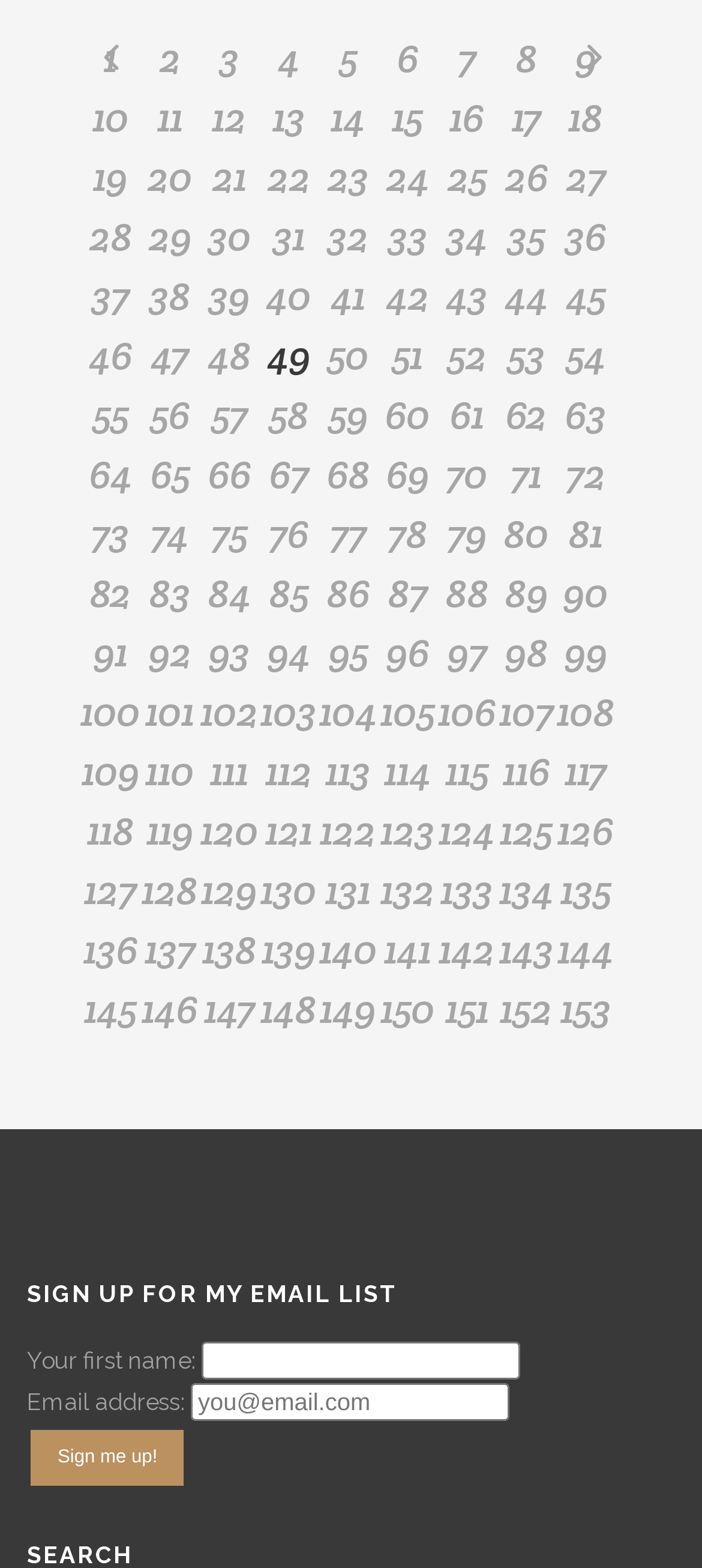Pinpoint the bounding box coordinates of the element you need to click to execute the following instruction: "click link 49". The bounding box should be represented by four float numbers between 0 and 1, in the format [left, top, right, bottom].

[0.381, 0.21, 0.442, 0.242]